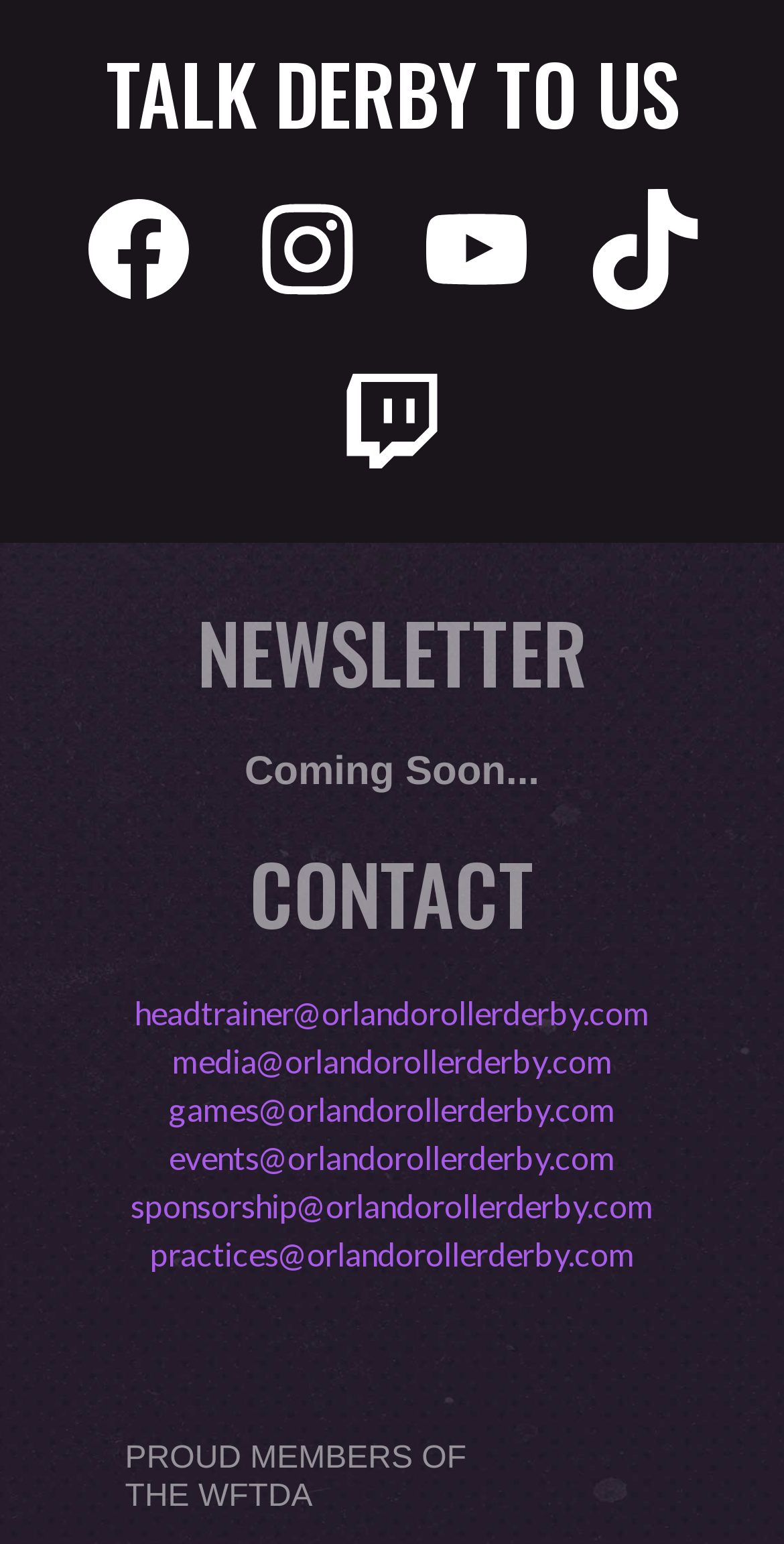Please identify the bounding box coordinates of the clickable region that I should interact with to perform the following instruction: "Watch Orlando Roller Derby on YouTube". The coordinates should be expressed as four float numbers between 0 and 1, i.e., [left, top, right, bottom].

[0.531, 0.122, 0.685, 0.2]